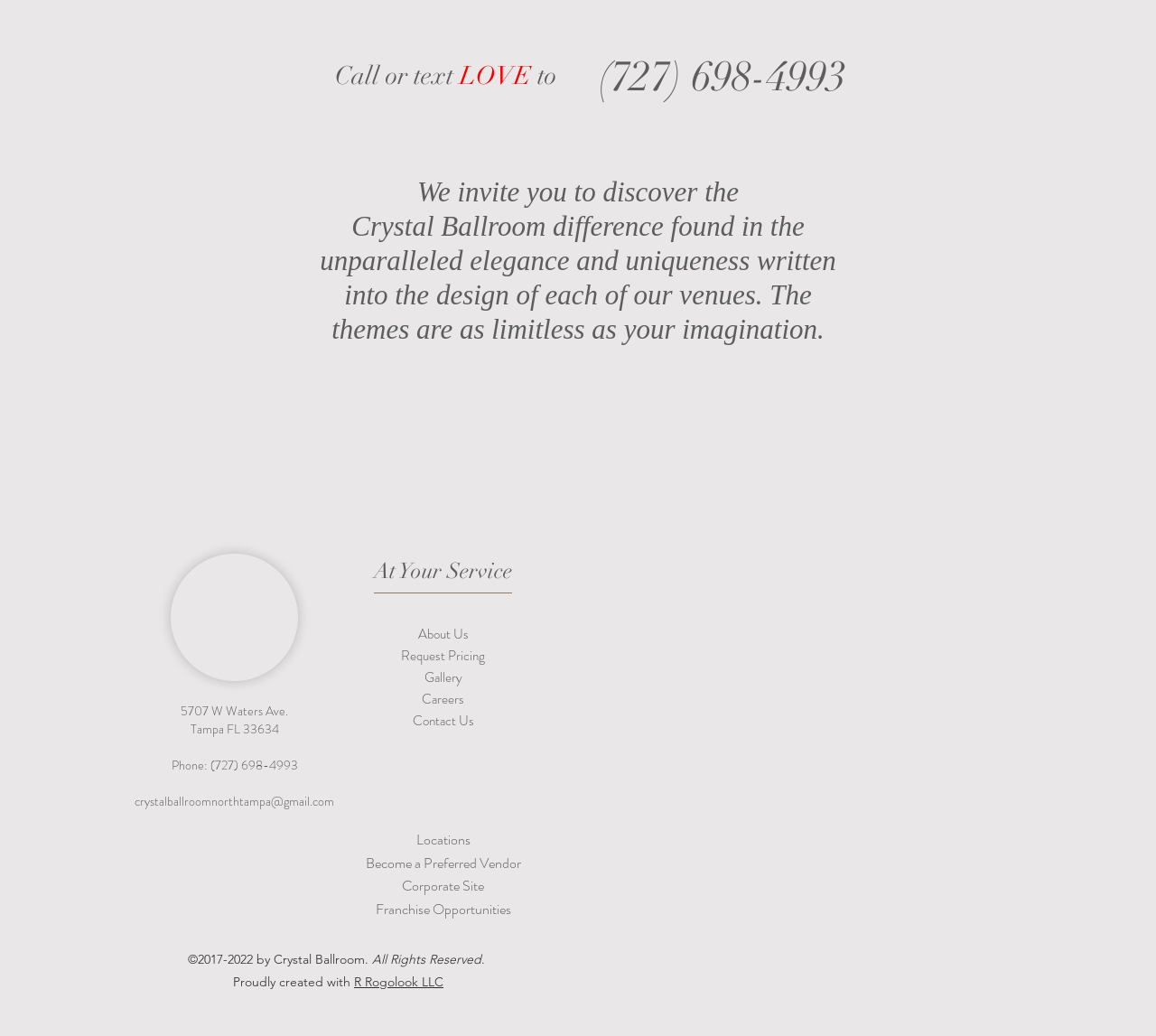Determine the bounding box coordinates of the region I should click to achieve the following instruction: "Learn about the locations". Ensure the bounding box coordinates are four float numbers between 0 and 1, i.e., [left, top, right, bottom].

[0.36, 0.801, 0.407, 0.821]